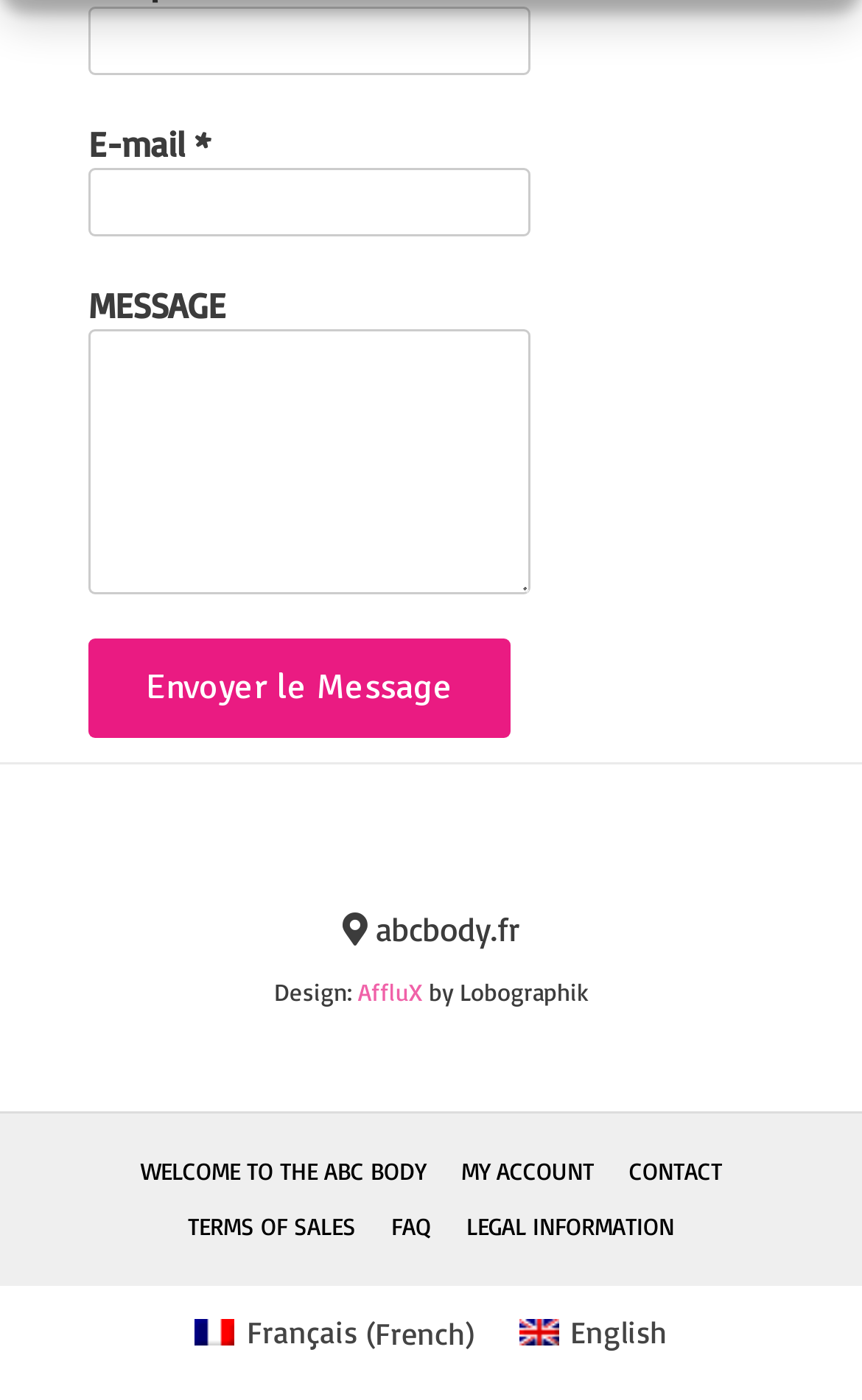Kindly provide the bounding box coordinates of the section you need to click on to fulfill the given instruction: "Enter phone number".

[0.103, 0.005, 0.615, 0.053]